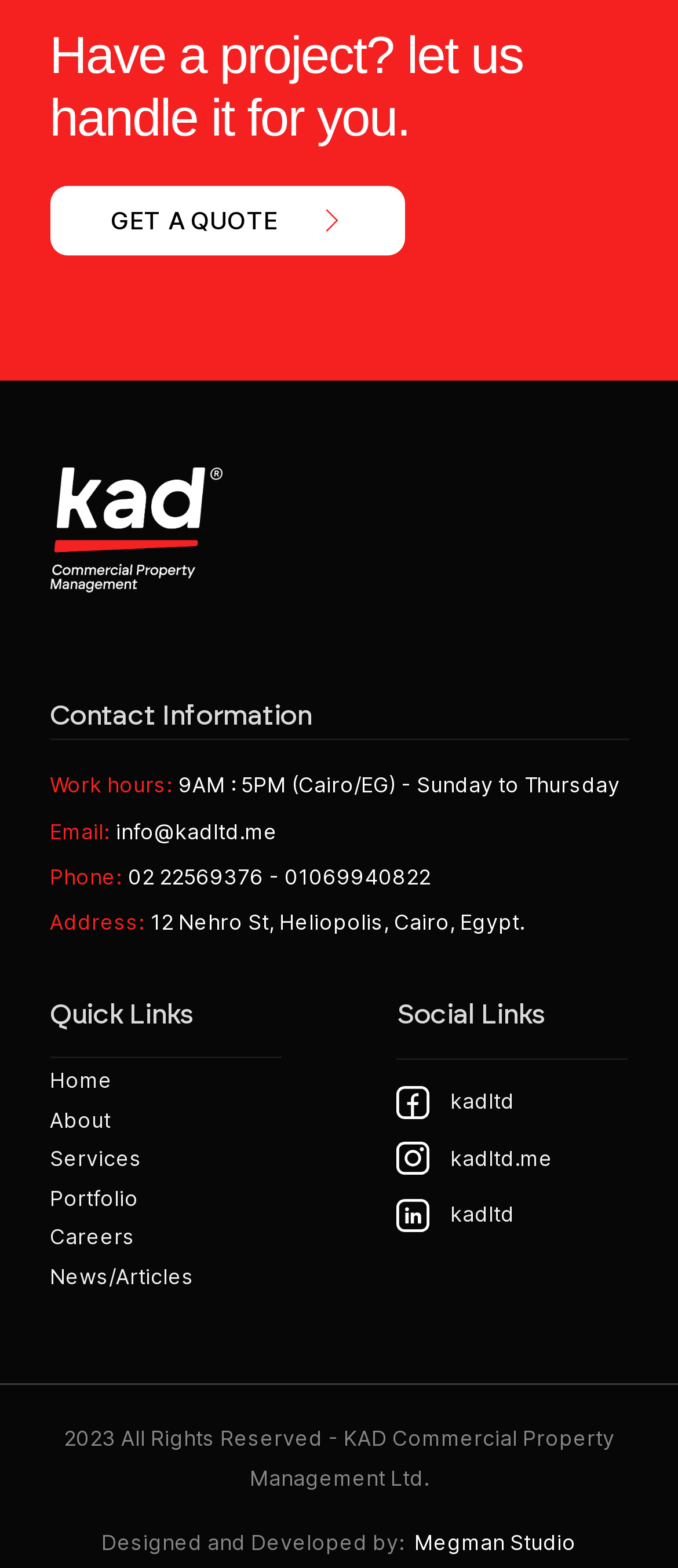Locate and provide the bounding box coordinates for the HTML element that matches this description: "Huoth Mab".

None